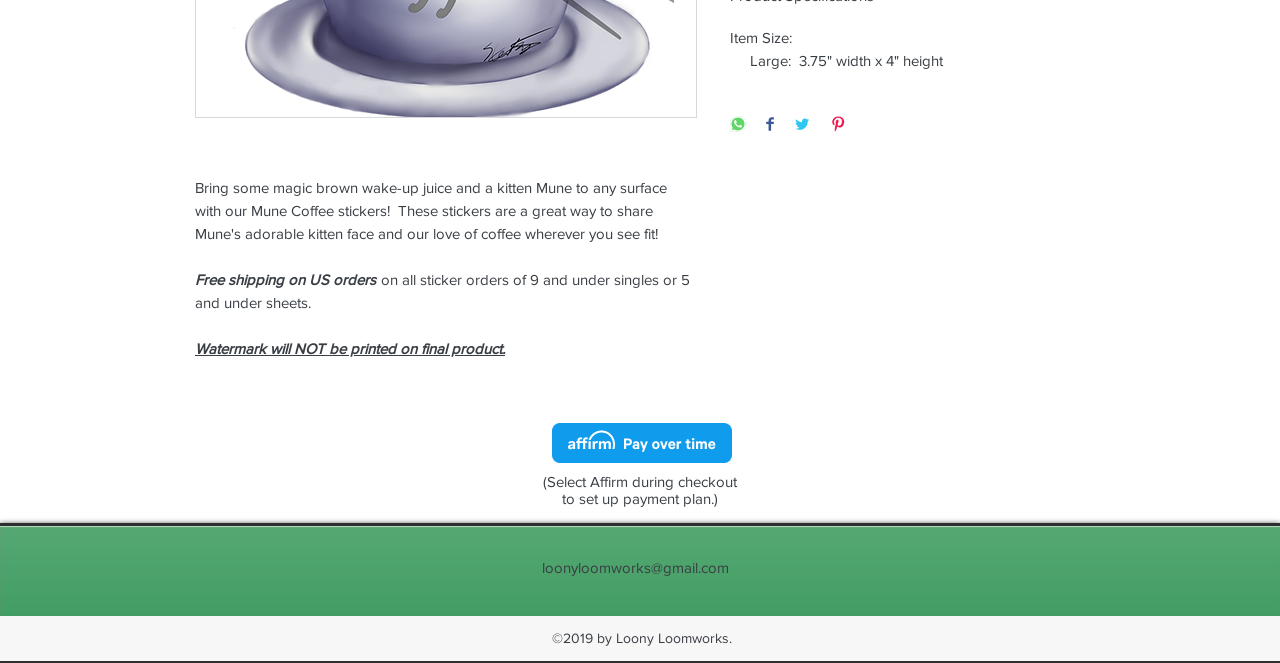Determine the bounding box coordinates for the UI element with the following description: "Robert Pelaez". The coordinates should be four float numbers between 0 and 1, represented as [left, top, right, bottom].

None